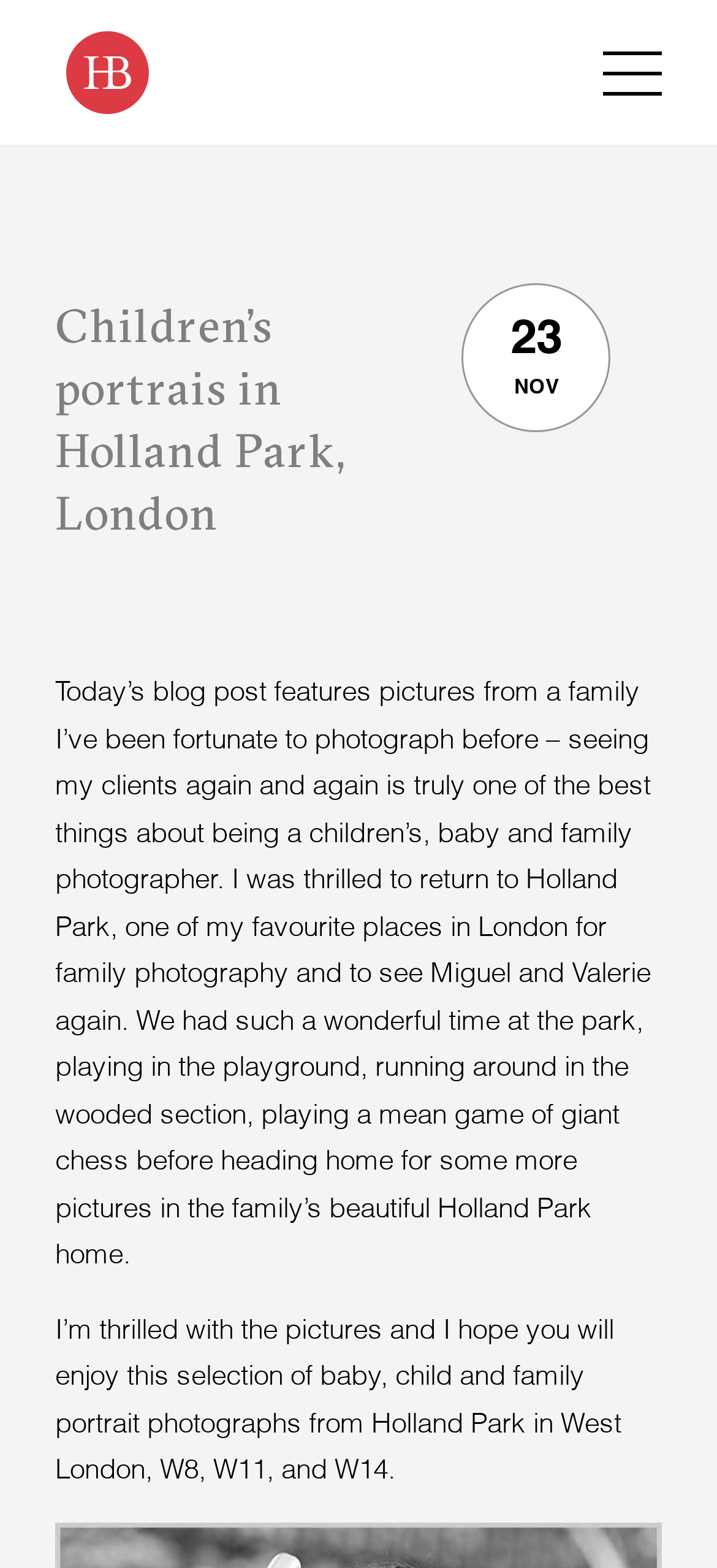How many times has the photographer photographed this family?
Using the image, give a concise answer in the form of a single word or short phrase.

At least twice